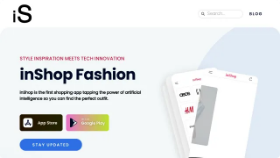Give a thorough caption of the image, focusing on all visible elements.

The image showcases the innovative interface of "inShop Fashion," a shopping application designed to enhance the online shopping experience by leveraging artificial intelligence. The bold text highlights the app's name, positioning it as a leader in style inspiration and tech innovation. Accompanying graphics suggest a modern approach to fashion shopping, featuring mobile devices showcasing various outfits. Below, there are buttons linking to the Apple App Store and Google Play, encouraging users to download the app for easy access to fashion inspiration. The overall aesthetic blends contemporary design with an emphasis on user engagement, inviting visitors to "Stay Updated" on the latest offerings and features.